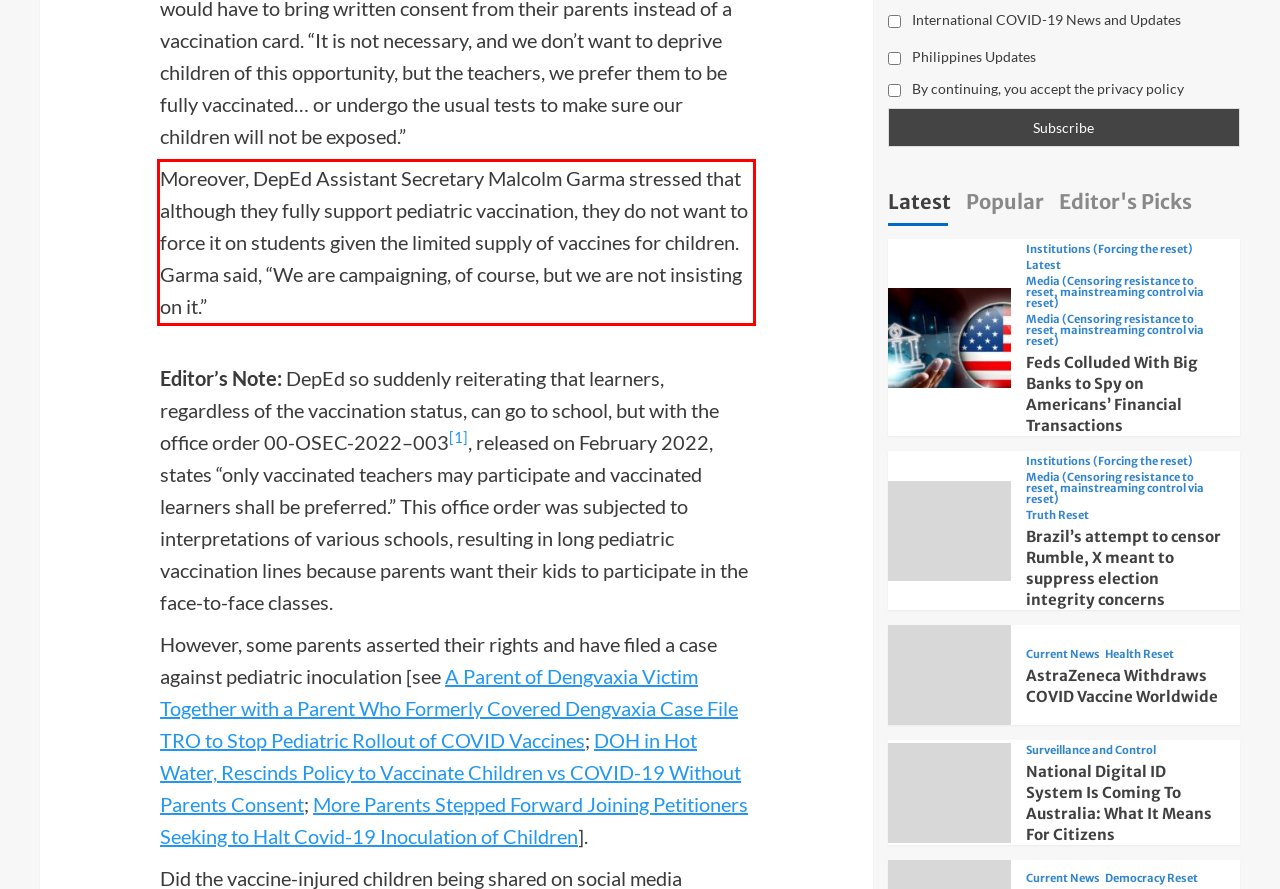Examine the webpage screenshot and use OCR to recognize and output the text within the red bounding box.

Moreover, DepEd Assistant Secretary Malcolm Garma stressed that although they fully support pediatric vaccination, they do not want to force it on students given the limited supply of vaccines for children. Garma said, “We are campaigning, of course, but we are not insisting on it.”